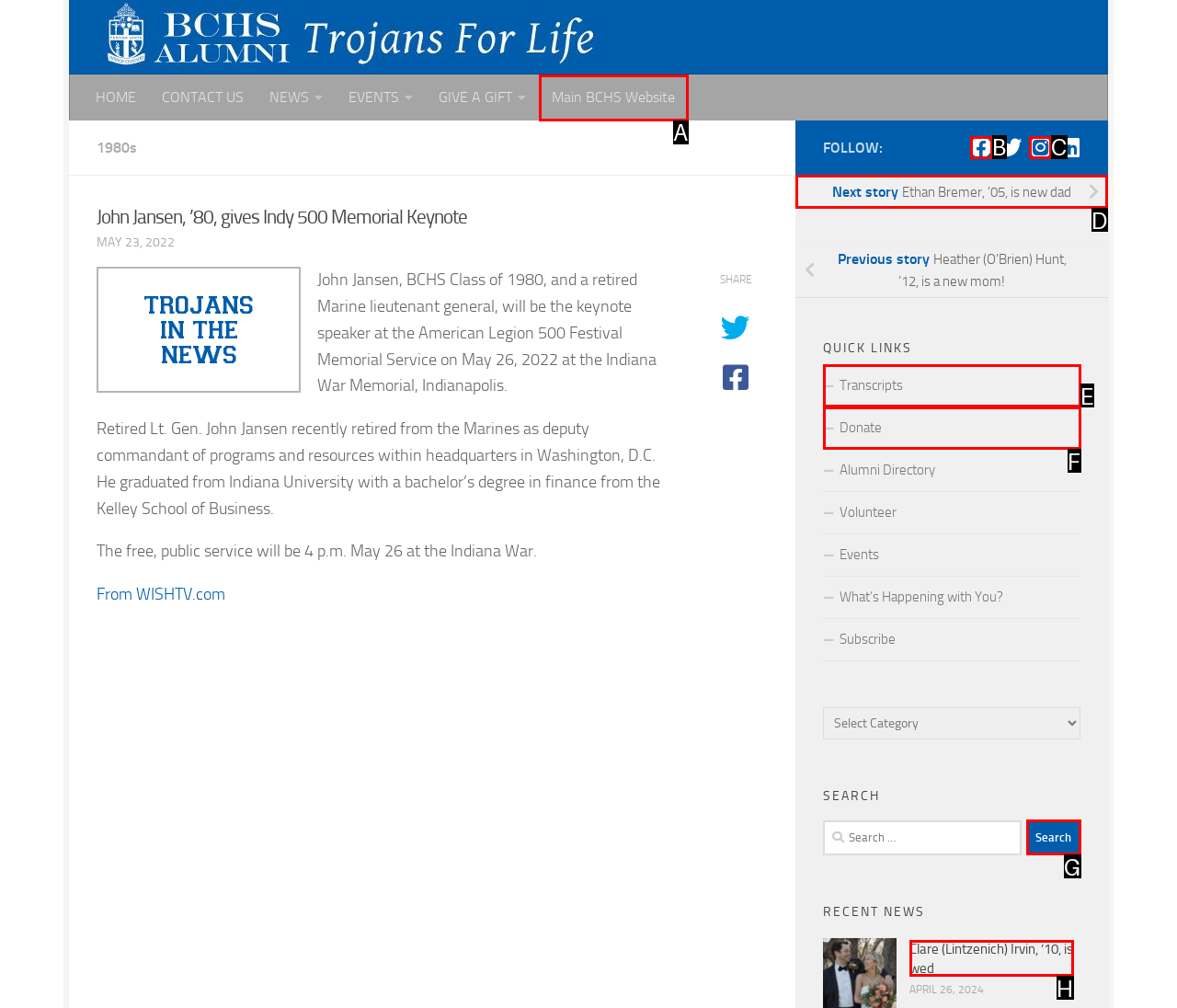Based on the choices marked in the screenshot, which letter represents the correct UI element to perform the task: Switch currency?

None